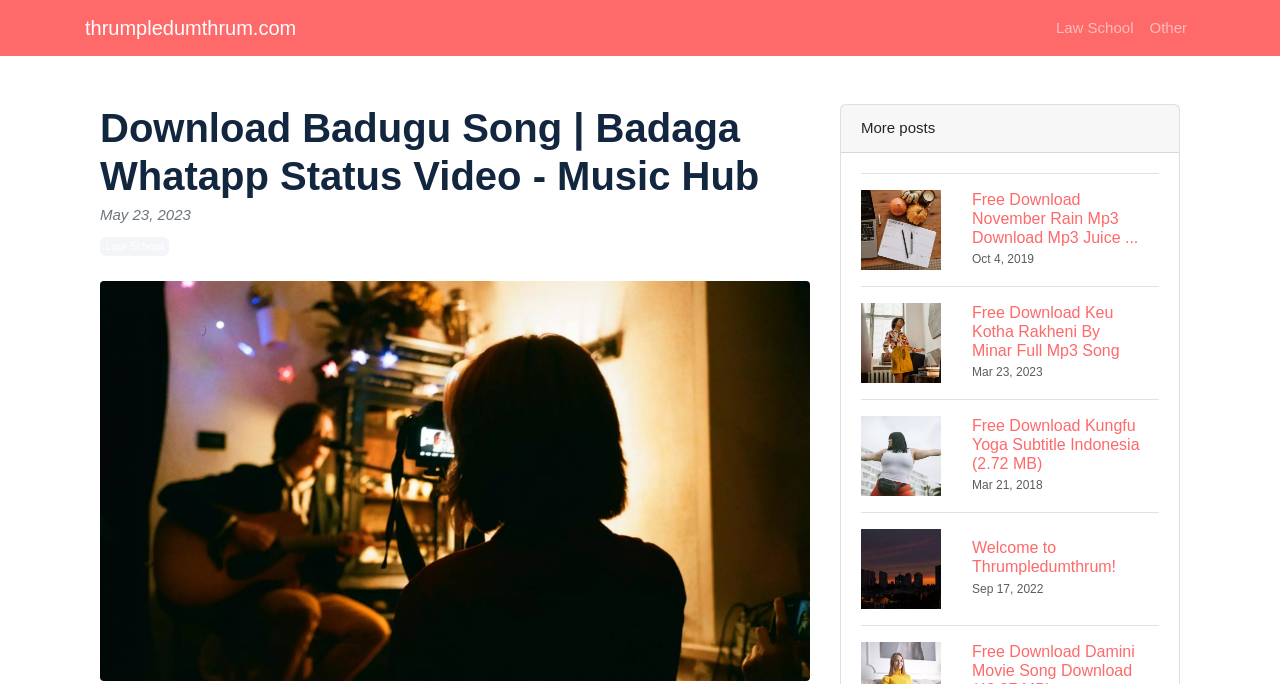Observe the image and answer the following question in detail: How many sections are on this page?

I identified two main sections on the page: the top section with the website name and navigation links, and the bottom section with song download links and accompanying information, such as images and dates.